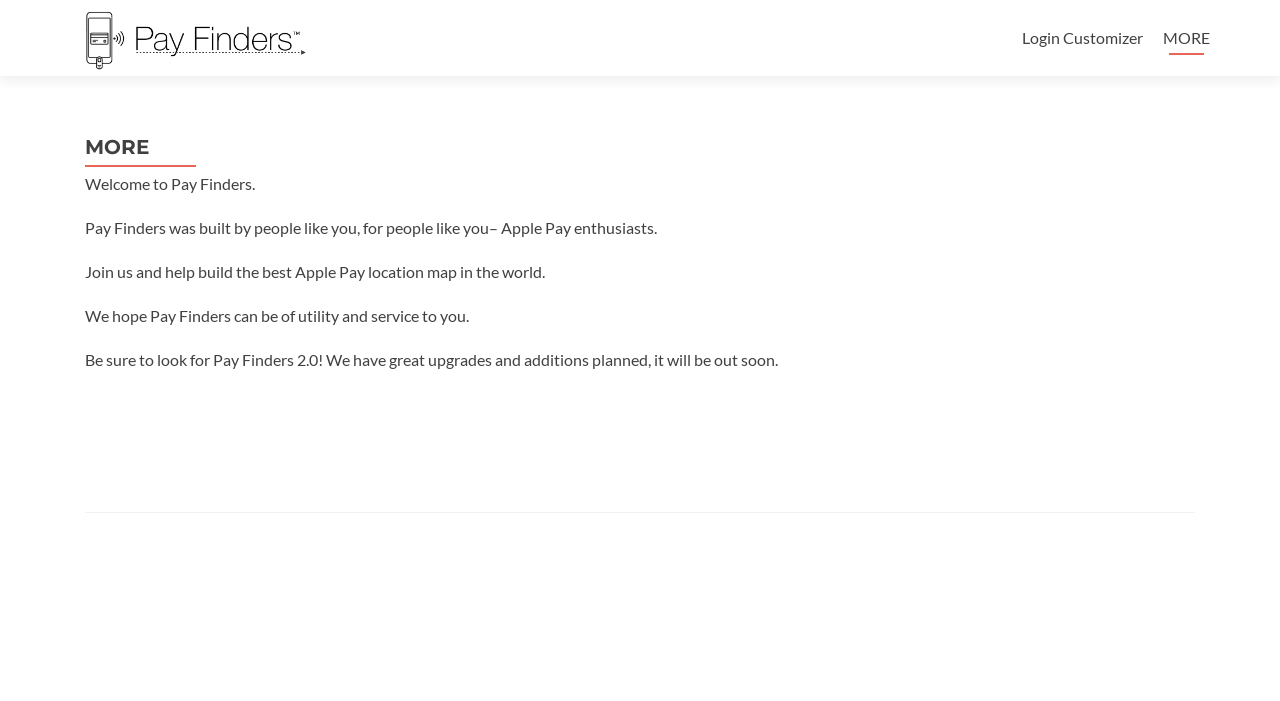Respond to the following question using a concise word or phrase: 
What is the current version of Pay Finders?

1.0